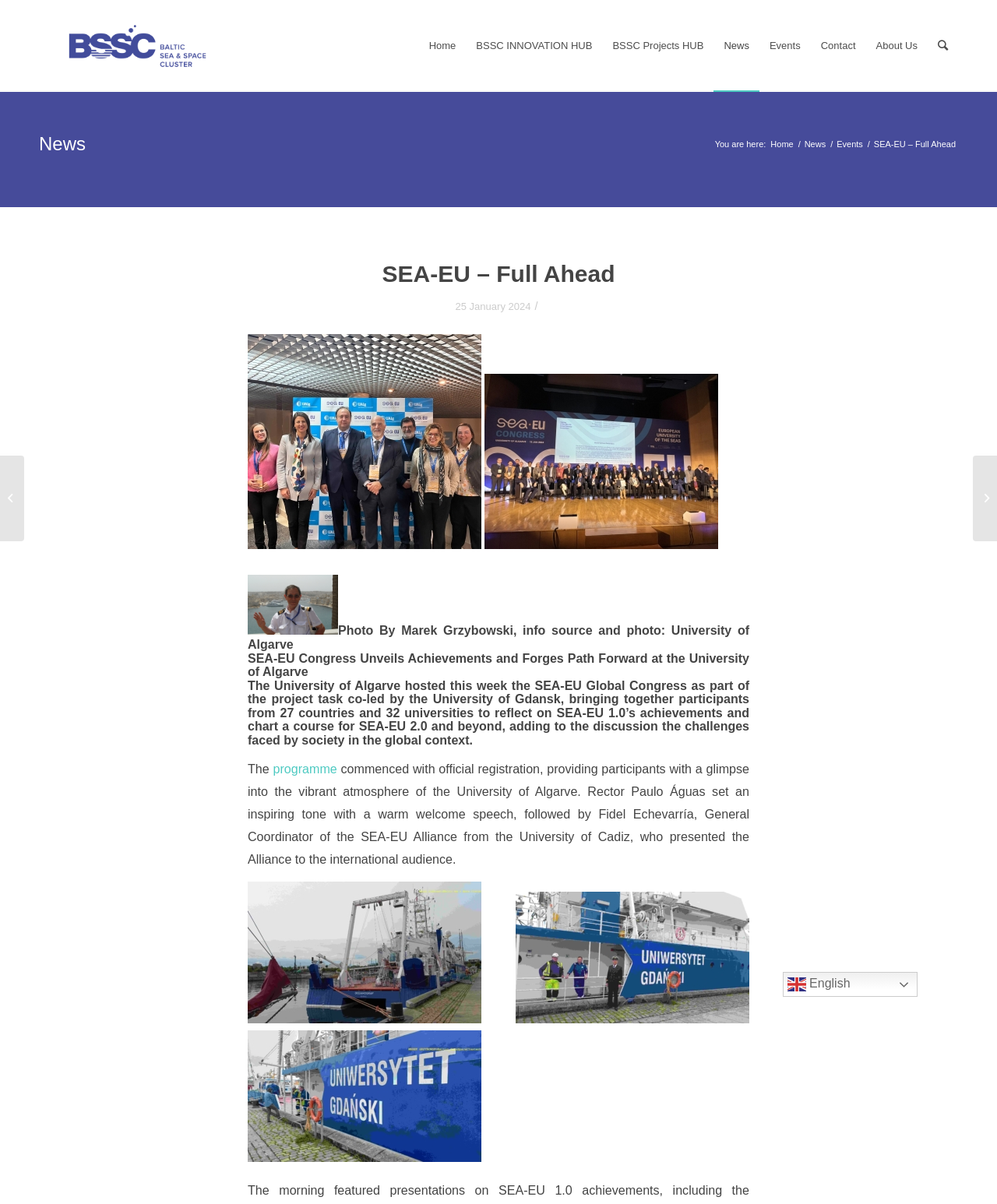Determine the bounding box coordinates of the target area to click to execute the following instruction: "Click on the 'Home' link."

[0.42, 0.001, 0.467, 0.076]